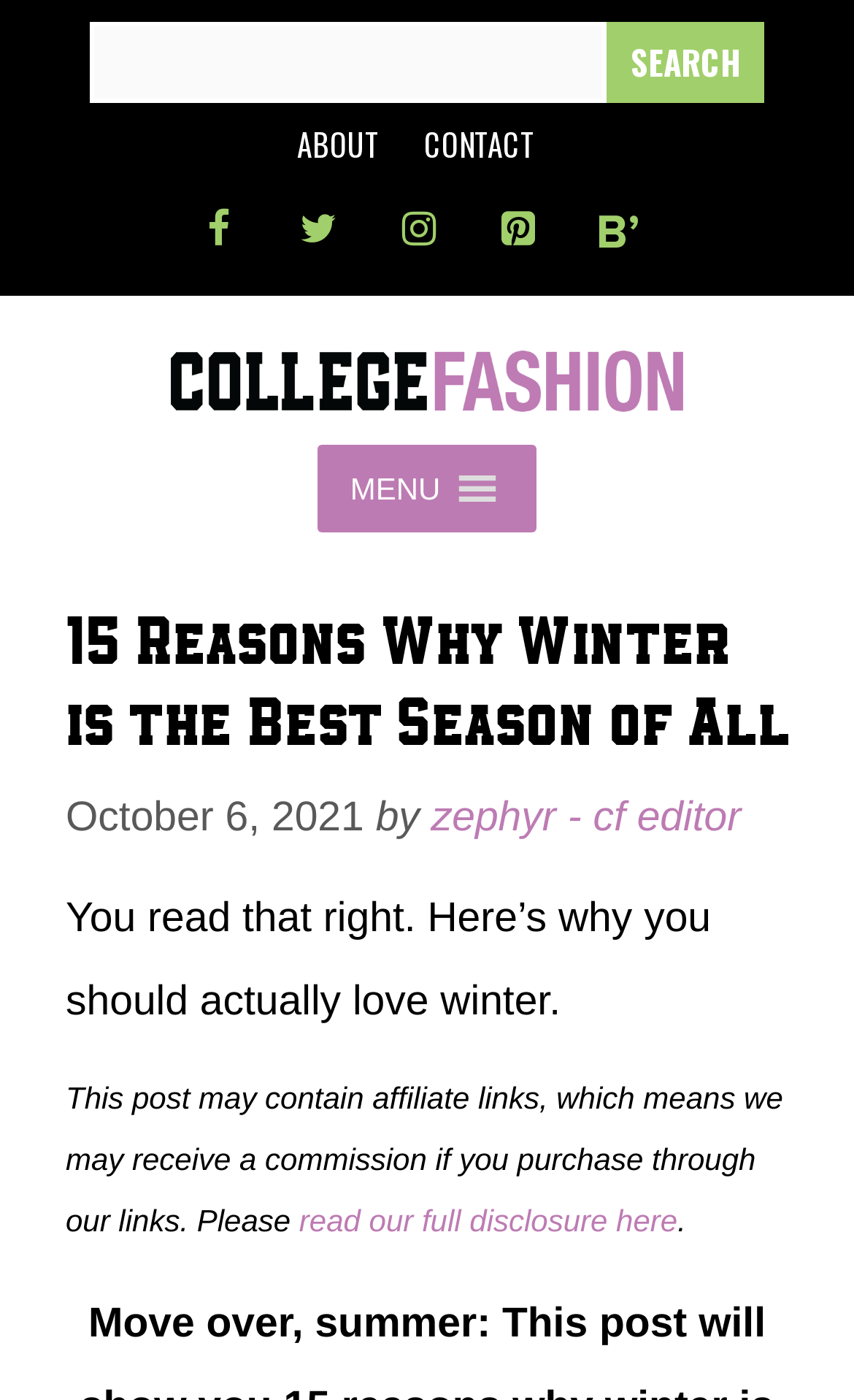What is the name of the author of the article?
Using the details shown in the screenshot, provide a comprehensive answer to the question.

The name of the author of the article can be found below the heading of the article, where it says 'by zephyr - cf editor'.